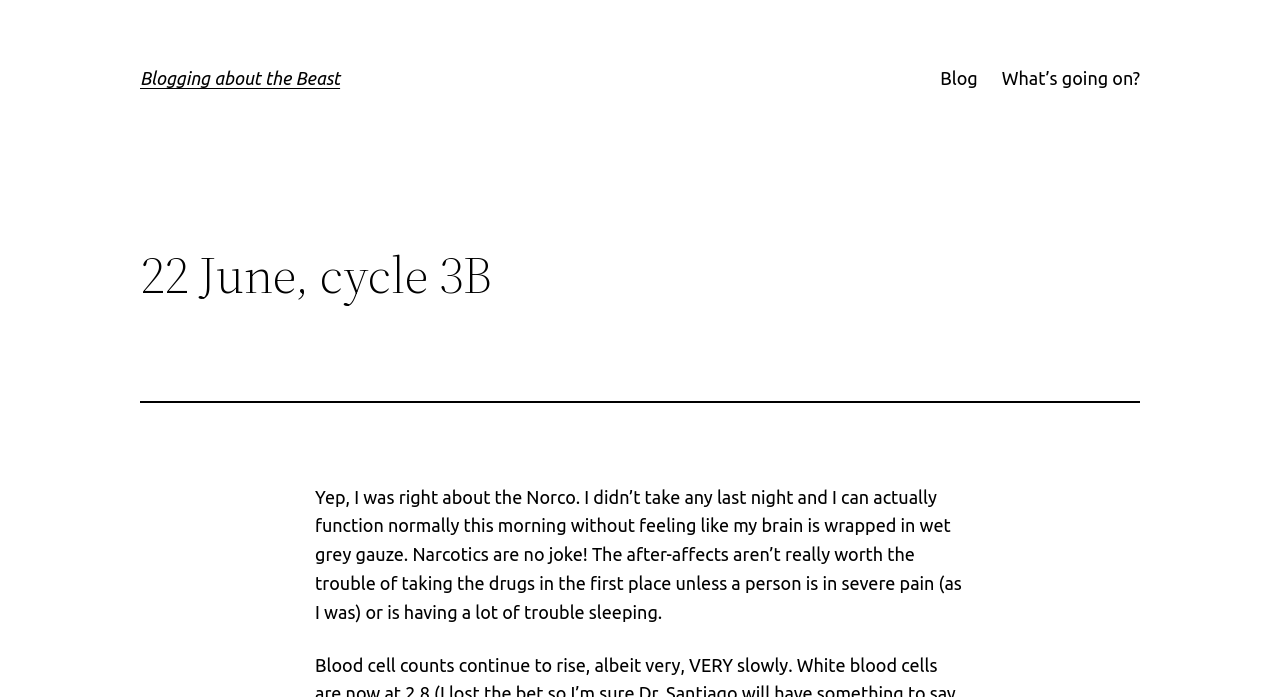Identify and provide the bounding box coordinates of the UI element described: "Blogging about the Beast". The coordinates should be formatted as [left, top, right, bottom], with each number being a float between 0 and 1.

[0.109, 0.098, 0.266, 0.126]